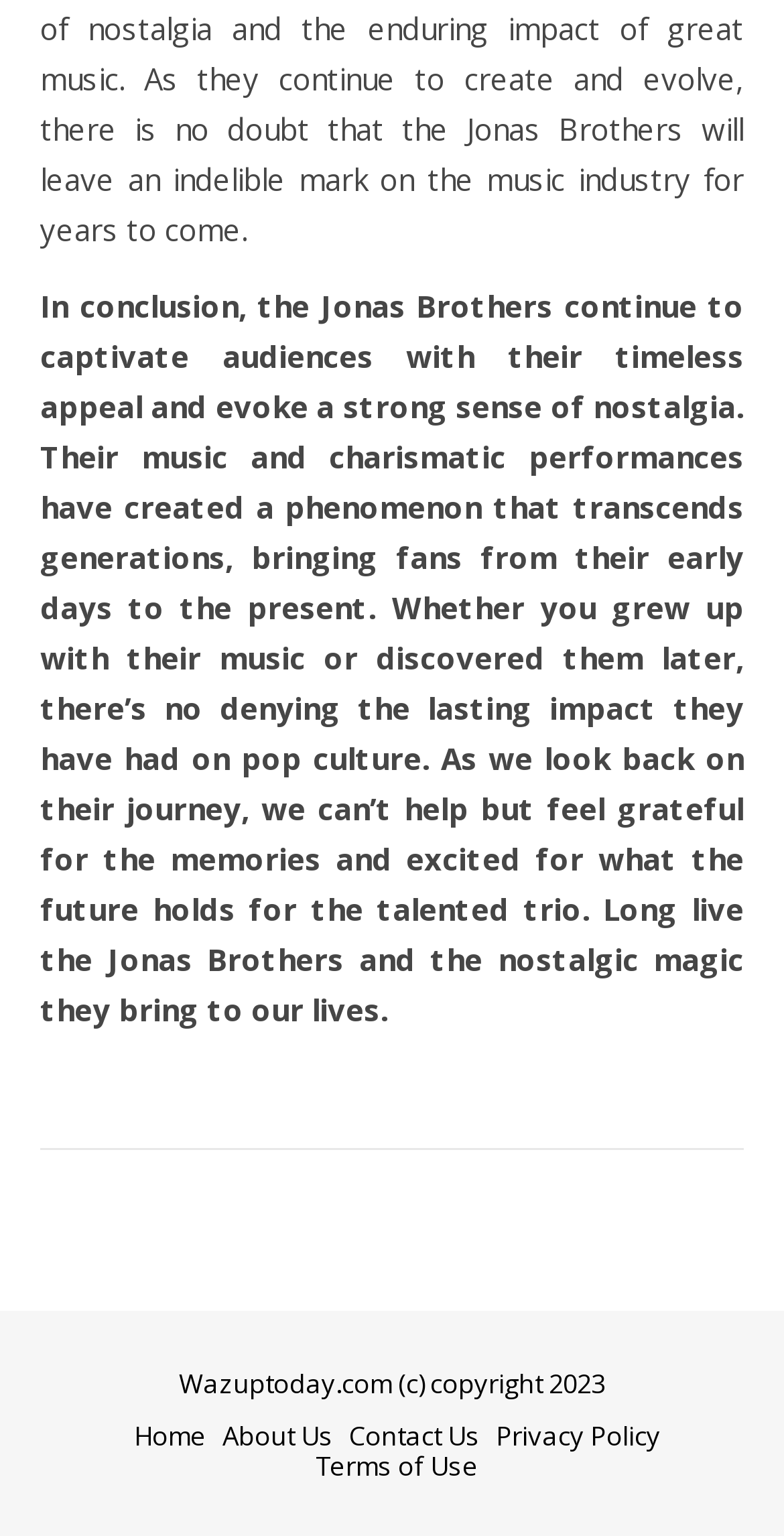What is the main topic of the article?
Please provide a single word or phrase in response based on the screenshot.

Jonas Brothers